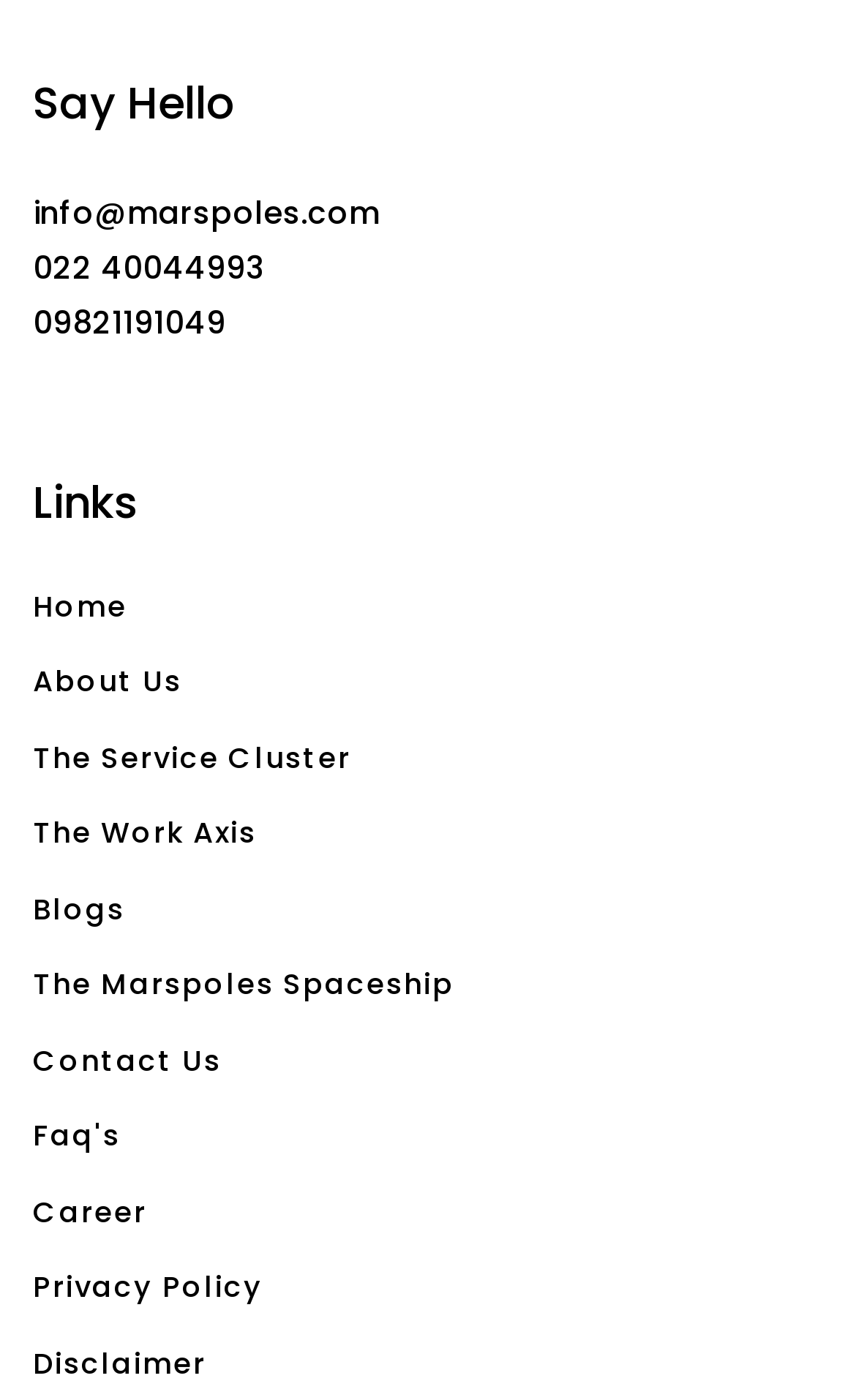Locate the bounding box coordinates of the element that should be clicked to execute the following instruction: "View Contact Us".

[0.038, 0.742, 0.259, 0.773]